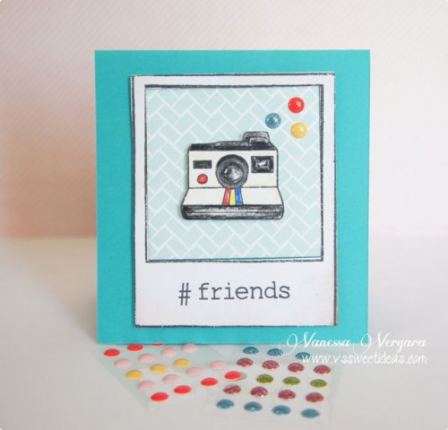Give a one-word or one-phrase response to the question:
What are the small colorful dots next to the card used for?

Decorative elements